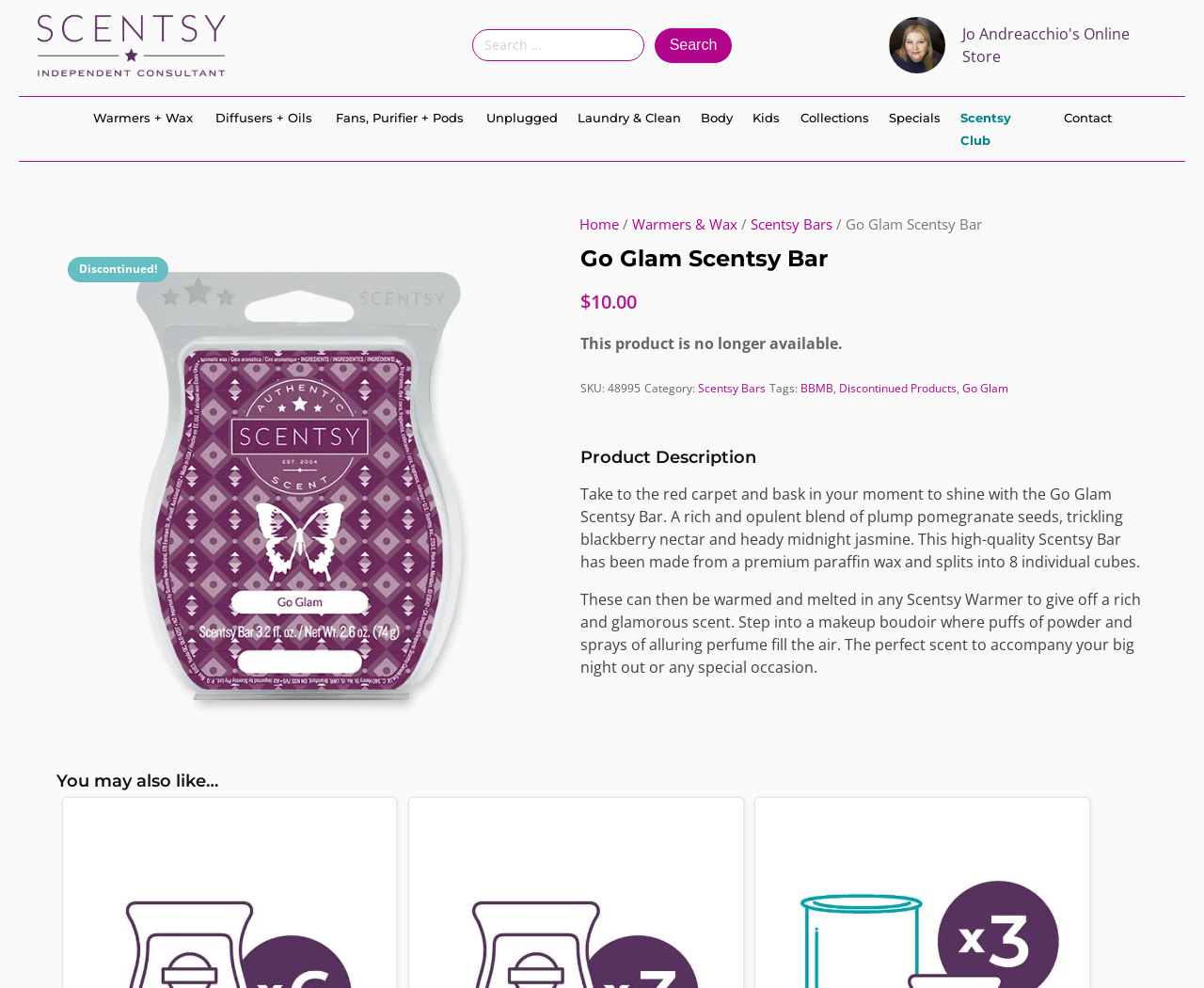Locate the bounding box coordinates of the area that needs to be clicked to fulfill the following instruction: "Enter quantity in the input field". The coordinates should be in the format of four float numbers between 0 and 1, namely [left, top, right, bottom].

None